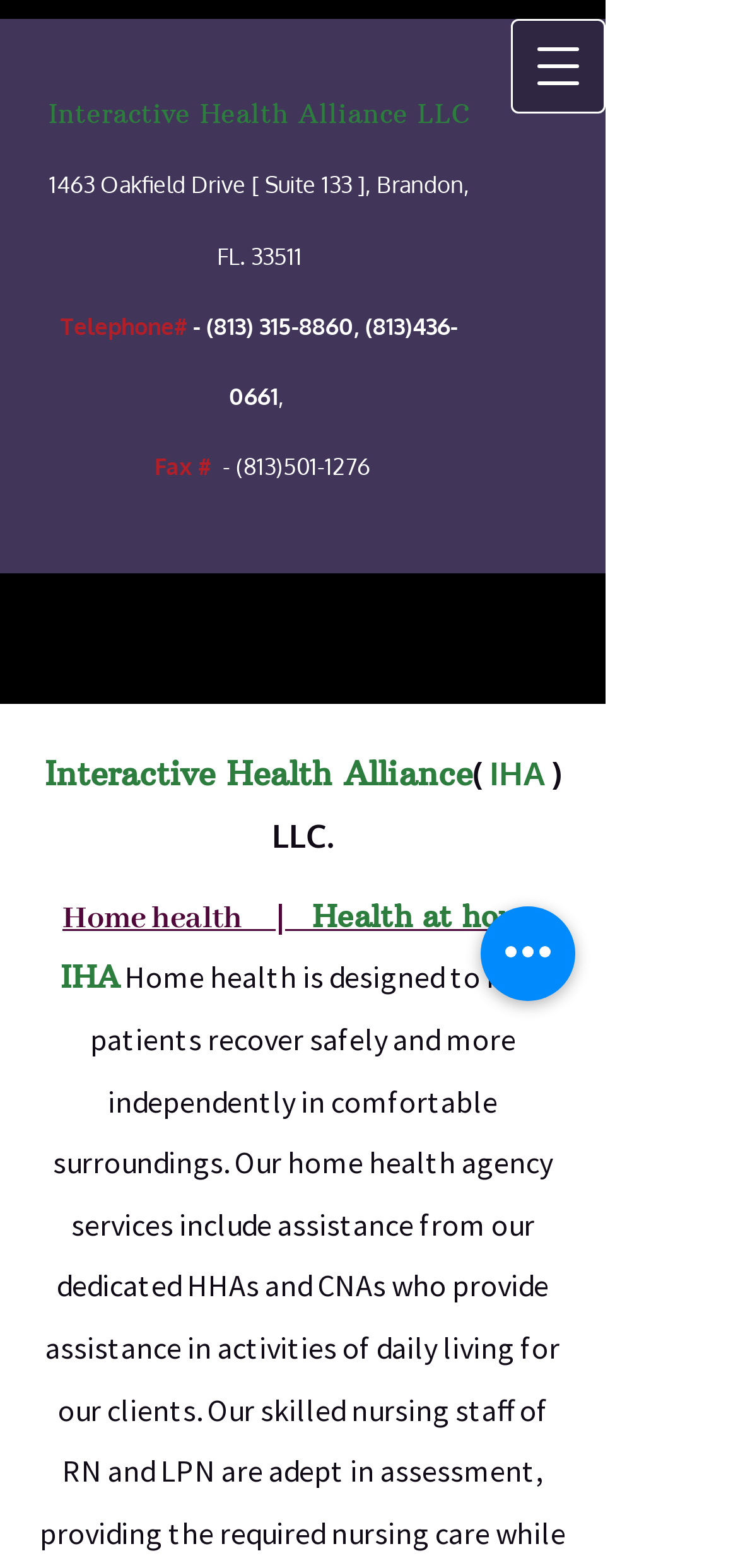Using a single word or phrase, answer the following question: 
What is the fax number of Interactive Health Alliance LLC?

(813)501-1276